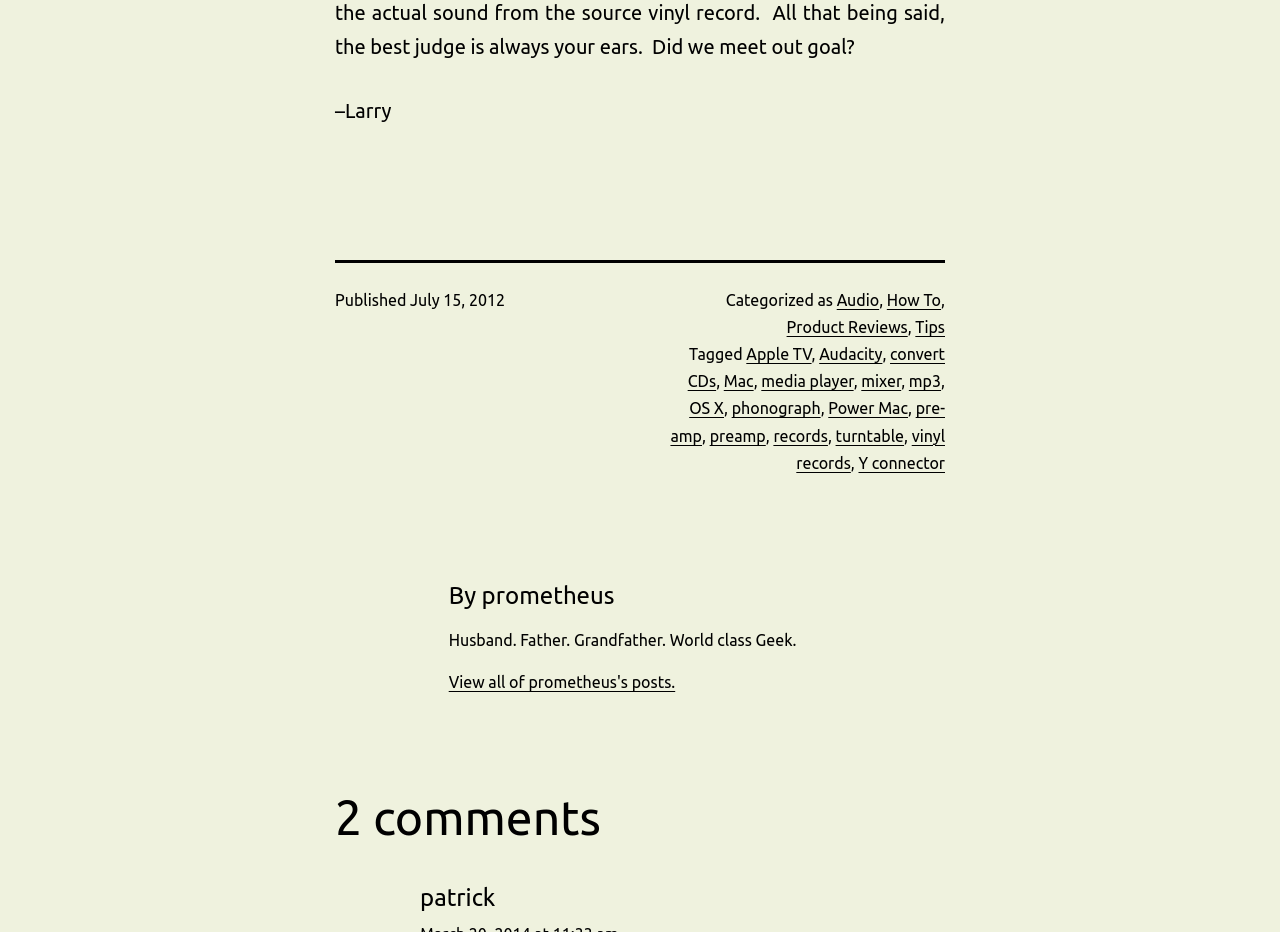Could you specify the bounding box coordinates for the clickable section to complete the following instruction: "View all posts by prometheus"?

[0.351, 0.722, 0.528, 0.742]